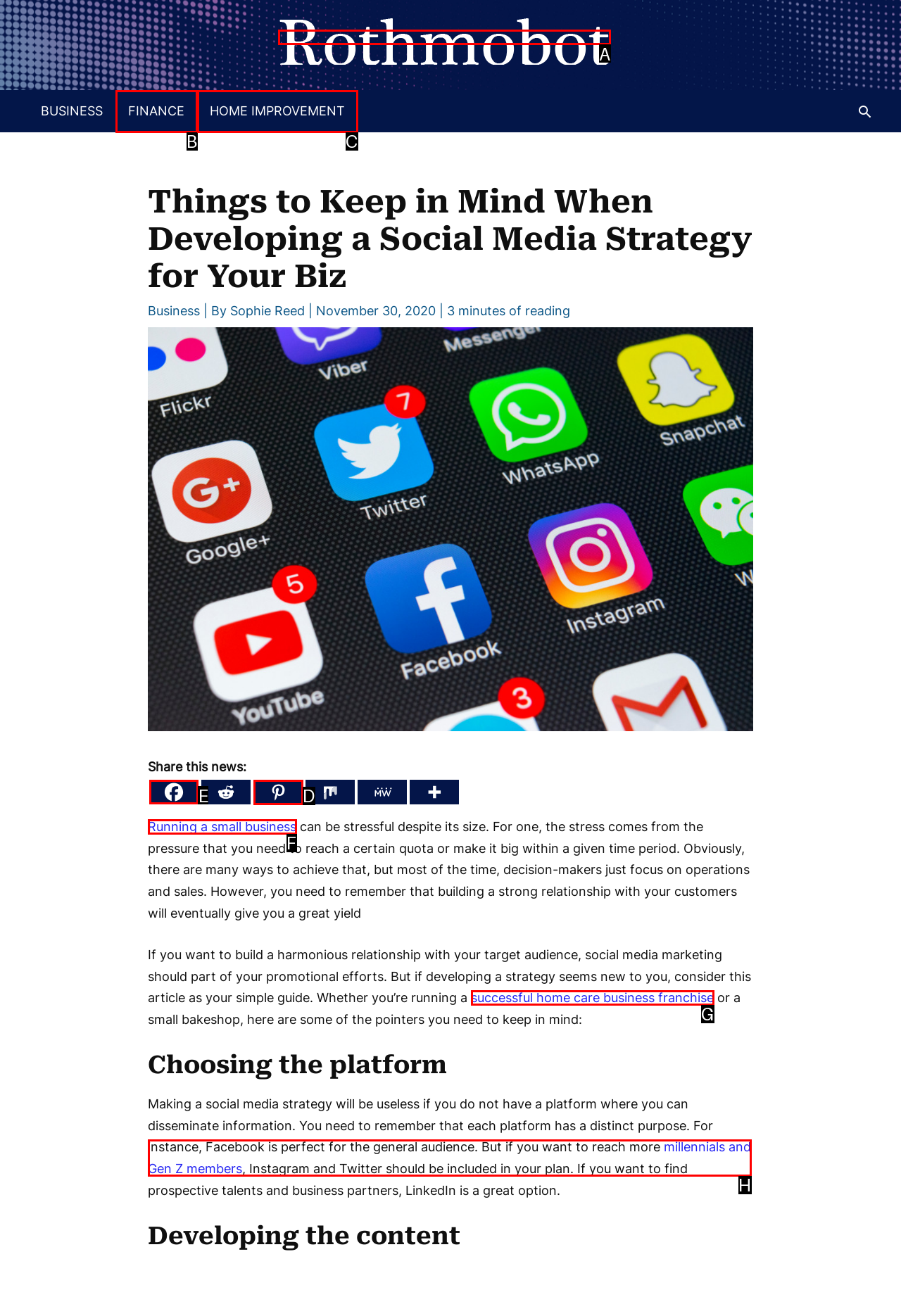Which lettered option should I select to achieve the task: Share this news on Facebook according to the highlighted elements in the screenshot?

E